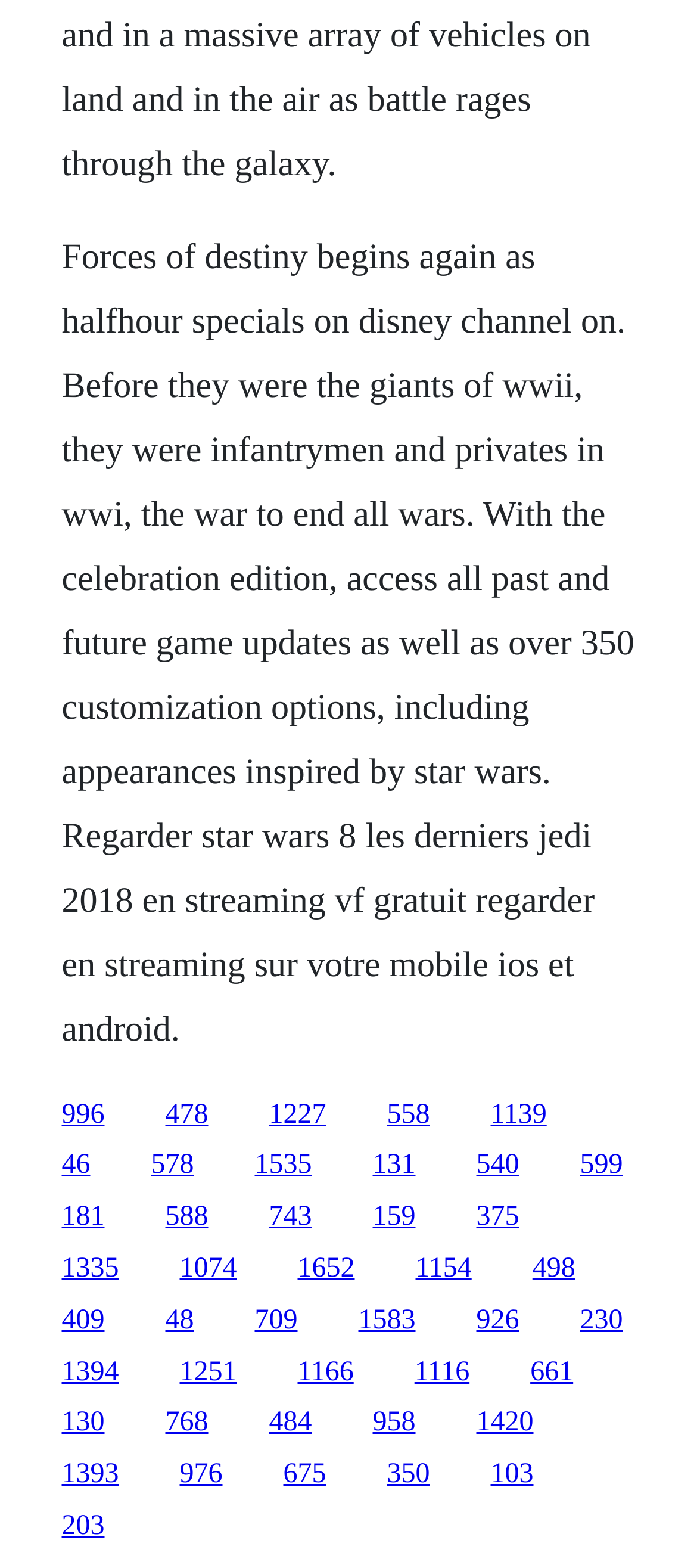What is the purpose of the 'Celebration Edition'?
Look at the screenshot and provide an in-depth answer.

The text mentions the 'Celebration Edition' and its connection to accessing 'all past and future game updates', which suggests that the purpose of the 'Celebration Edition' is to provide access to game updates.